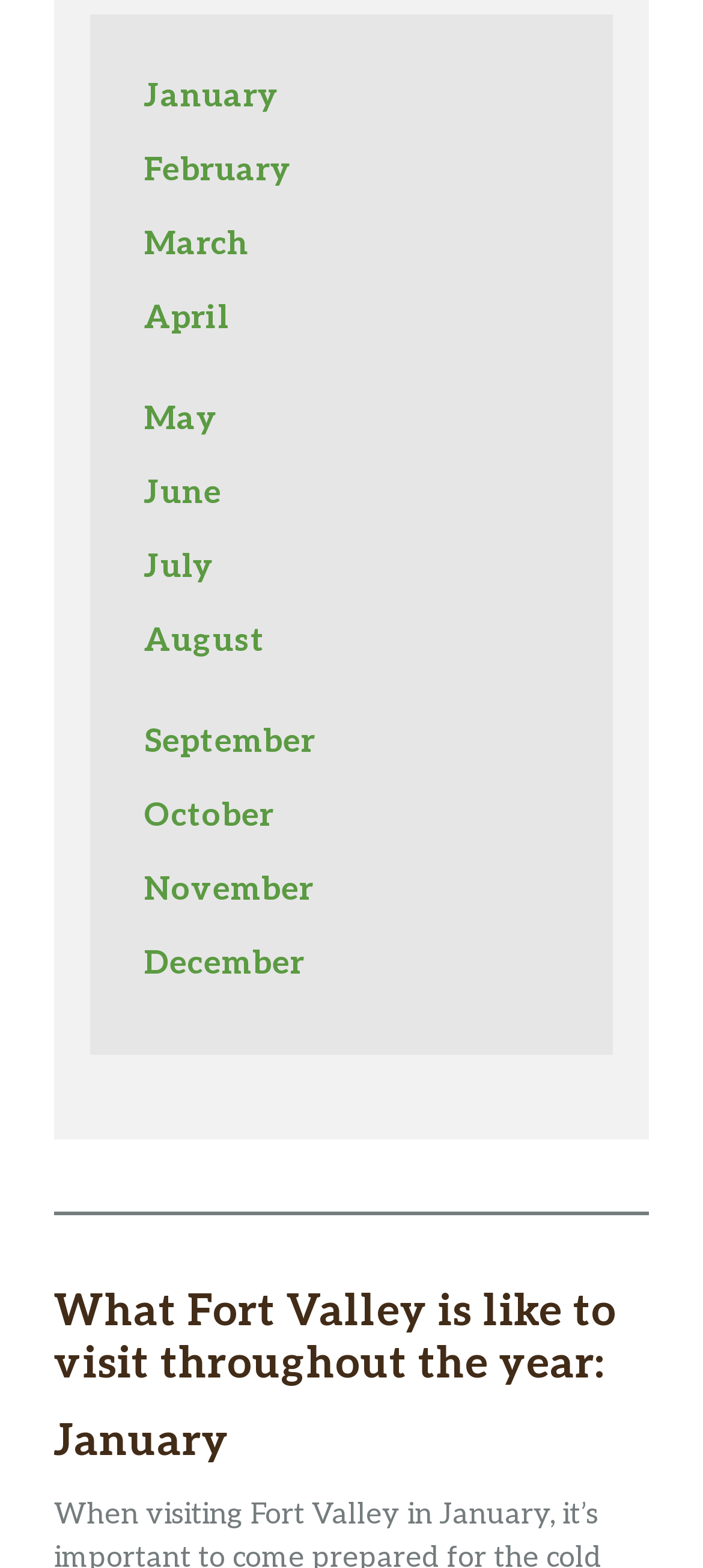Respond to the question below with a concise word or phrase:
How many months are listed on the webpage?

12